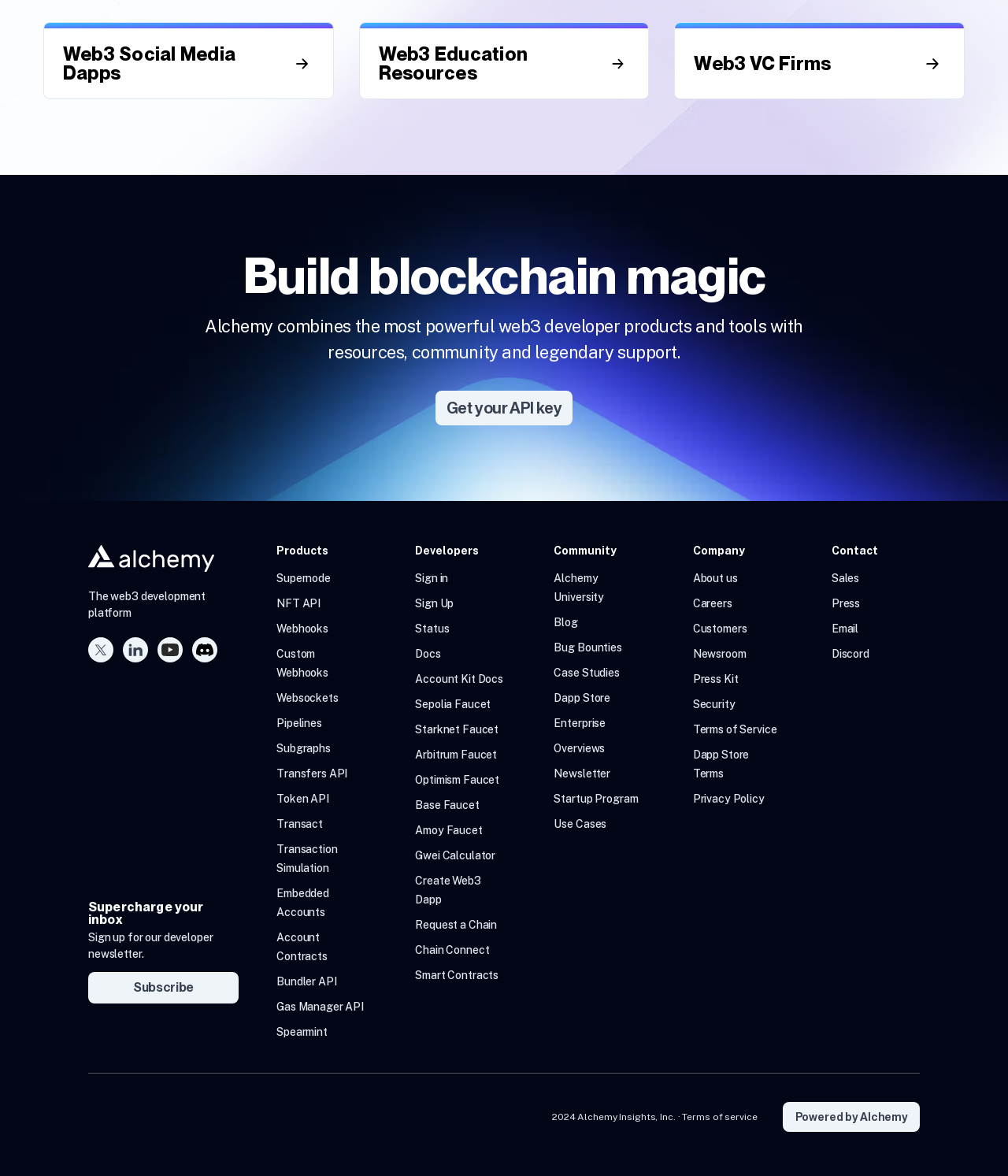Locate the bounding box coordinates of the clickable area needed to fulfill the instruction: "Check the status".

[0.412, 0.529, 0.446, 0.54]